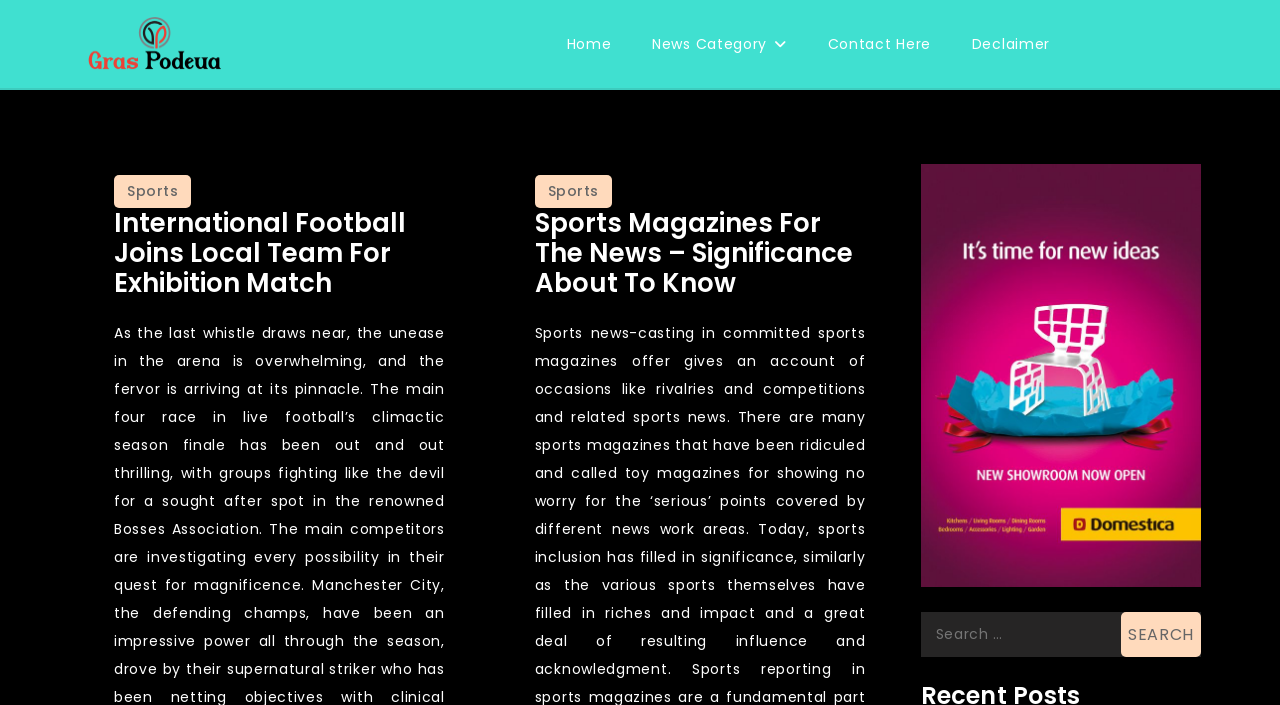Create an in-depth description of the webpage, covering main sections.

The webpage is about Sports Archives, with a prominent link and image at the top left, both labeled "Published book". Below this, there is a static text element that reads "Awesome news about everything you see". 

To the right of the top element, there are four links in a row, labeled "Home", "News Category", "Contact Here", and "Declaimer". 

Below these links, there are two sections, each with a header labeled "Sports" and a heading that describes a news article. The first section has a heading that reads "International Football Joins Local Team For Exhibition Match", and the second section has a heading that reads "Sports Magazines For The News – Significance About To Know". 

At the bottom right of the page, there is a search bar with a label "Search for:" and a button labeled "SEARCH".